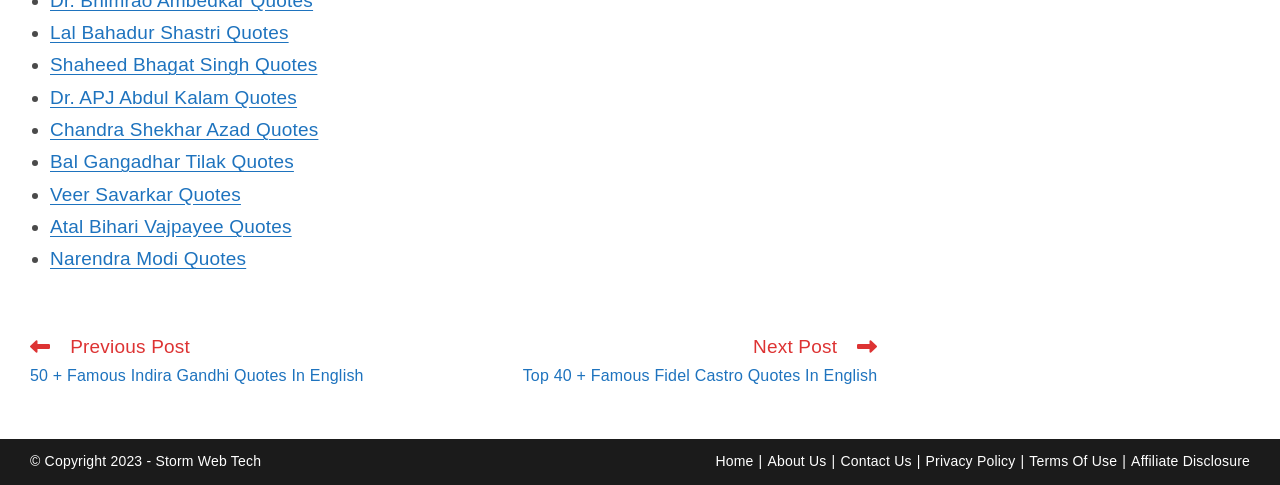How many links are in the footer section?
Using the image as a reference, deliver a detailed and thorough answer to the question.

The footer section contains 6 links: 'Home', 'About Us', 'Contact Us', 'Privacy Policy', 'Terms Of Use', and 'Affiliate Disclosure' which are all link elements with bounding box coordinates within the range [0.559, 0.933, 0.977, 0.966].